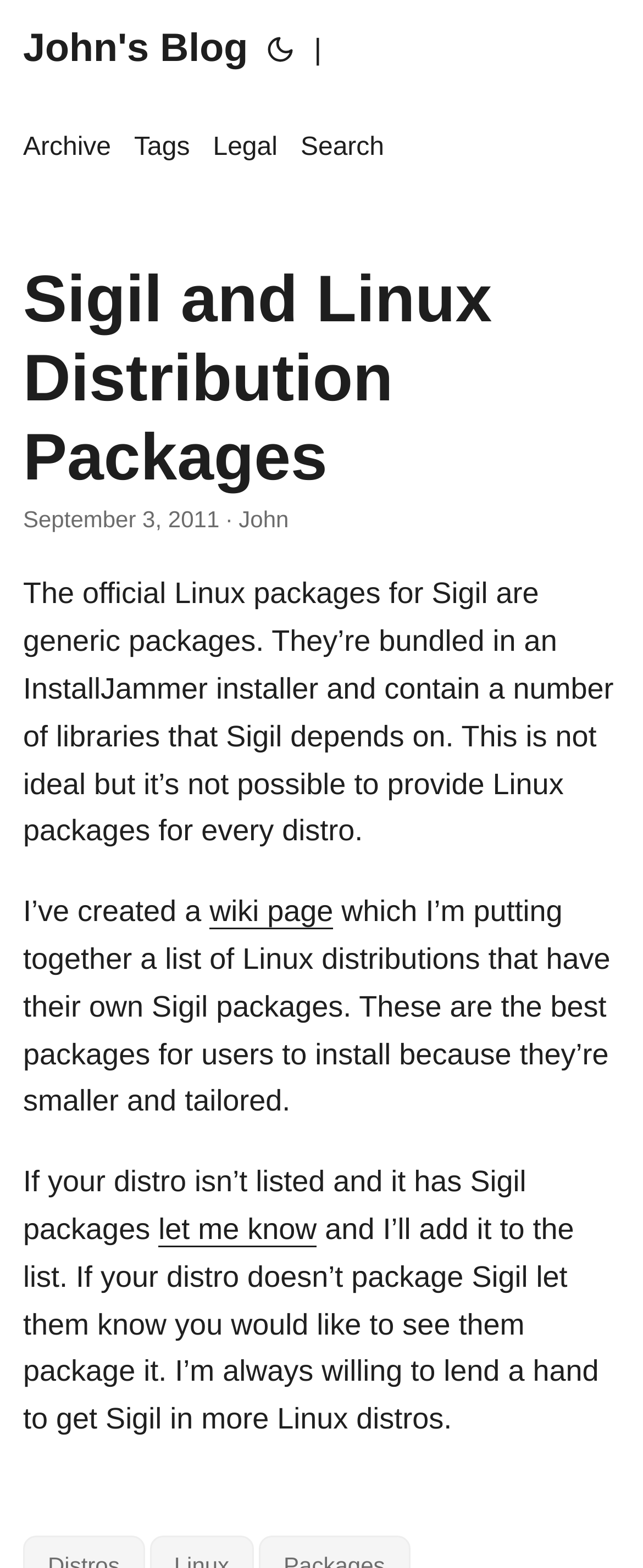Highlight the bounding box coordinates of the element you need to click to perform the following instruction: "Click on GRINDS."

None